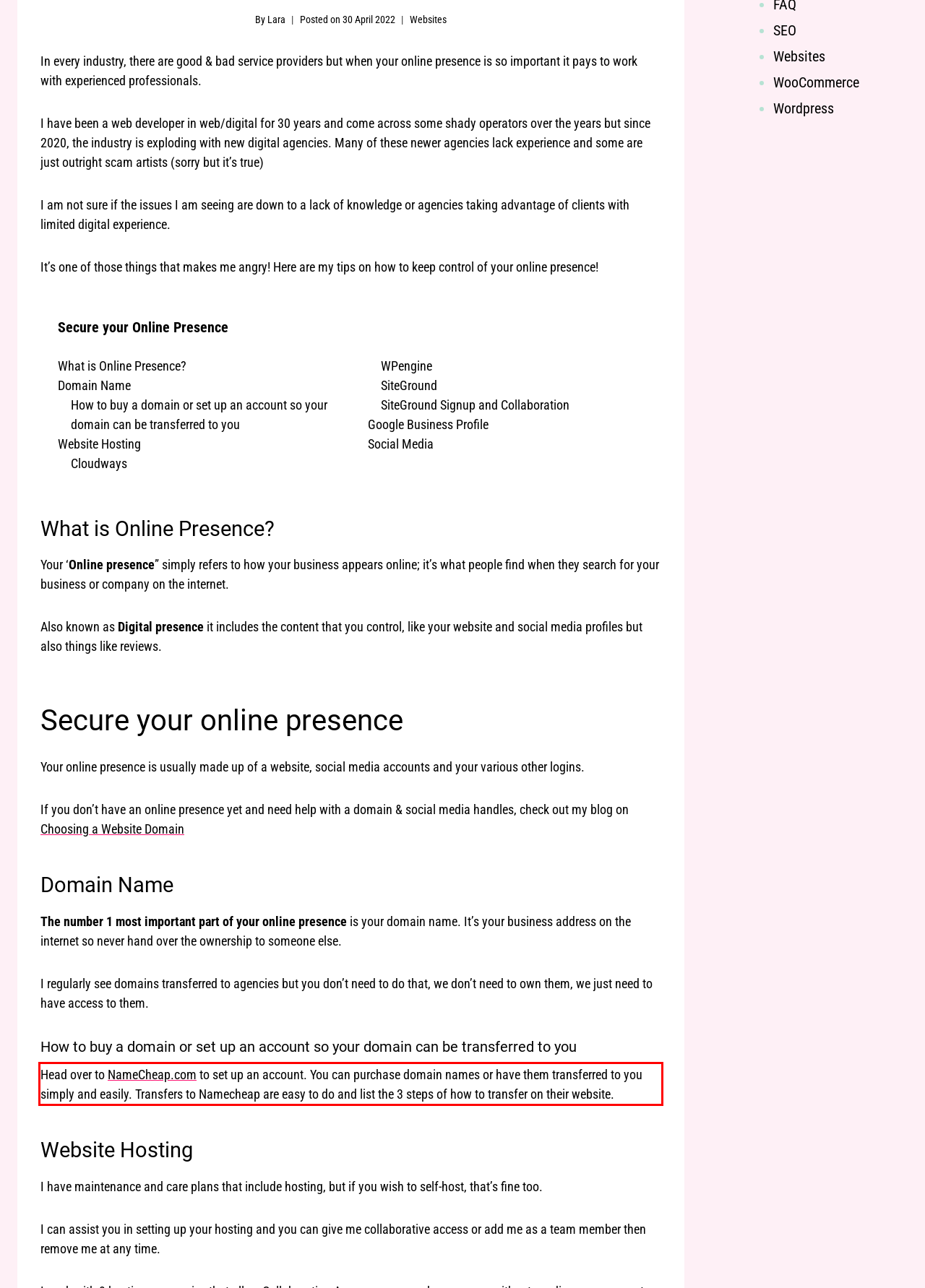Examine the webpage screenshot and use OCR to obtain the text inside the red bounding box.

Head over to NameCheap.com to set up an account. You can purchase domain names or have them transferred to you simply and easily. Transfers to Namecheap are easy to do and list the 3 steps of how to transfer on their website.